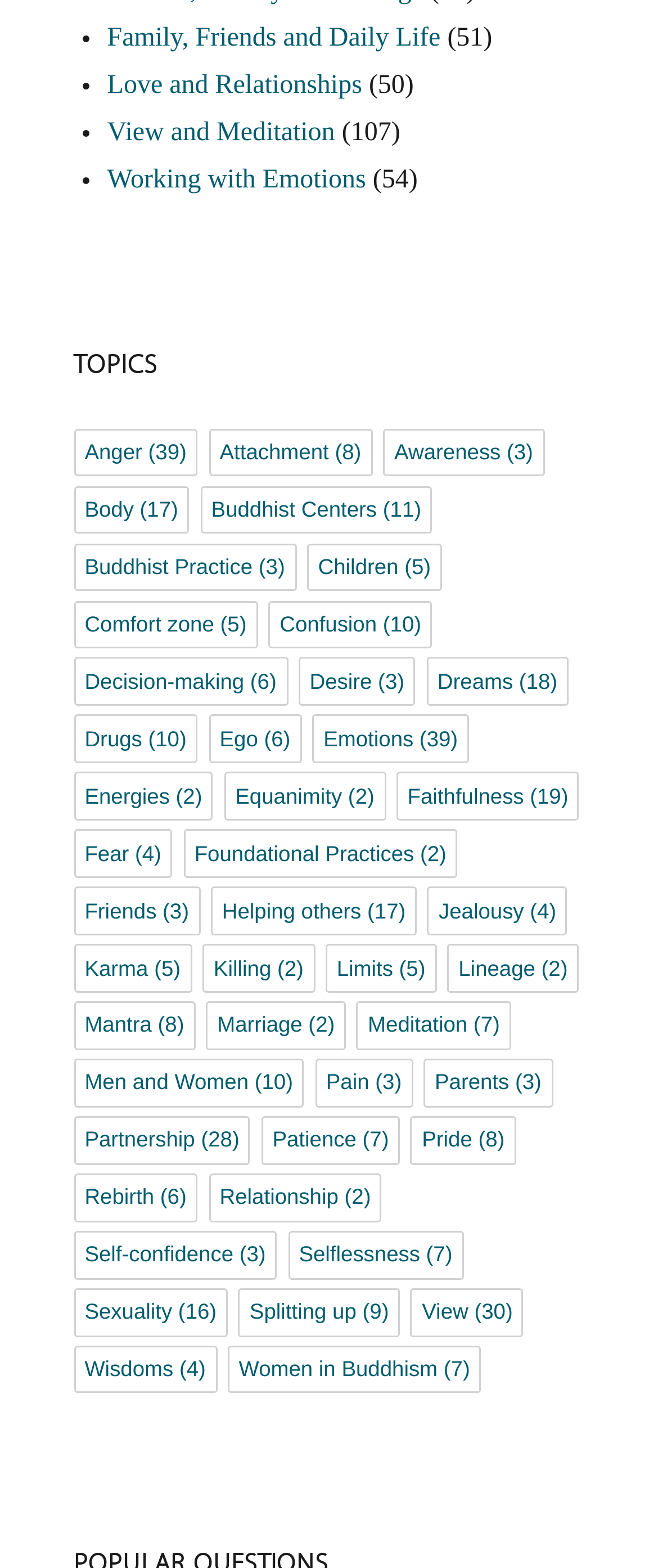Use a single word or phrase to answer the following:
What is the category of 'Love and Relationships'?

Family, Friends and Daily Life